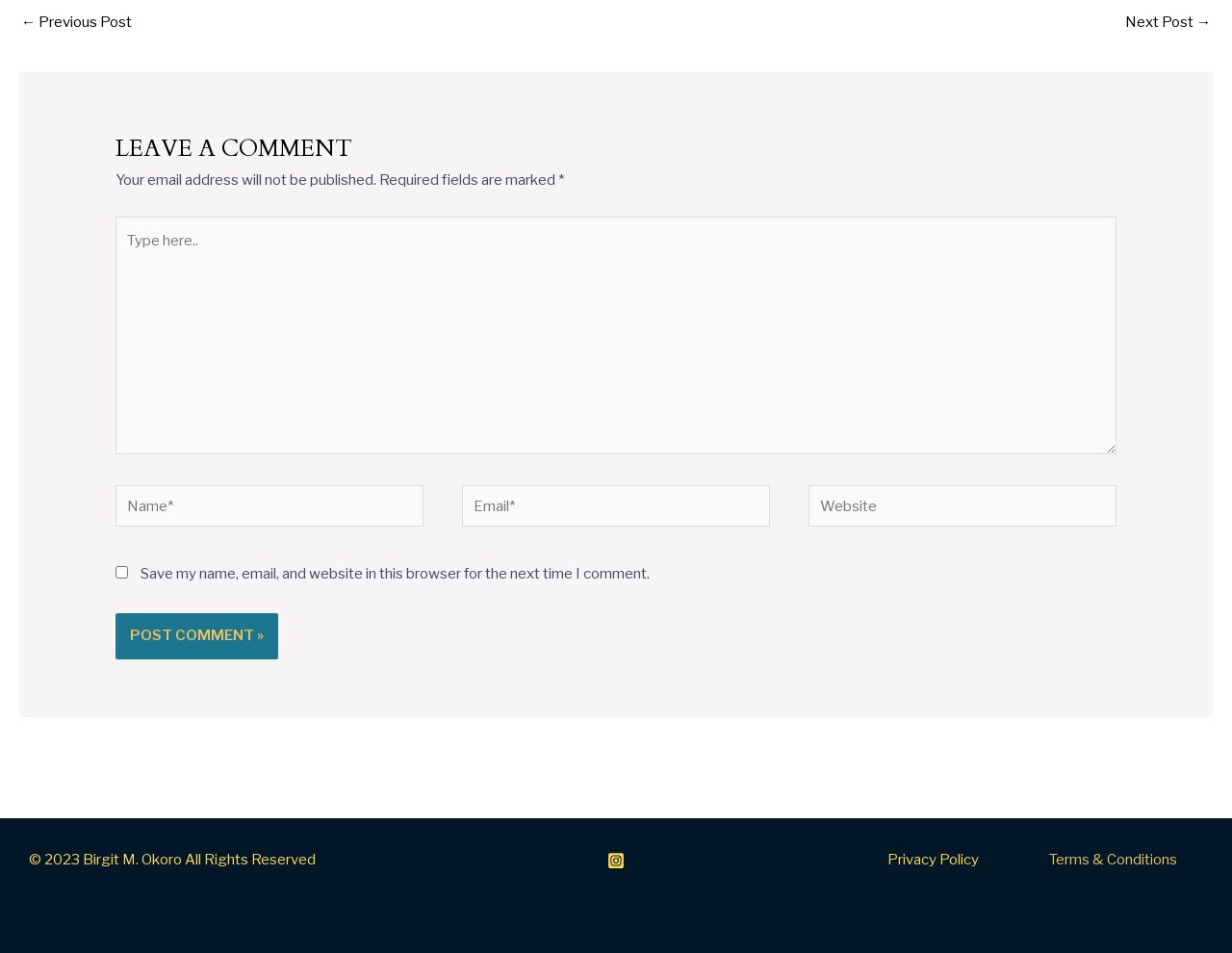What is the purpose of the checkbox?
Provide a fully detailed and comprehensive answer to the question.

The checkbox is located below the comment form and is labeled 'Save my name, email, and website in this browser for the next time I comment.' This suggests that its purpose is to save the user's comment information for future use.